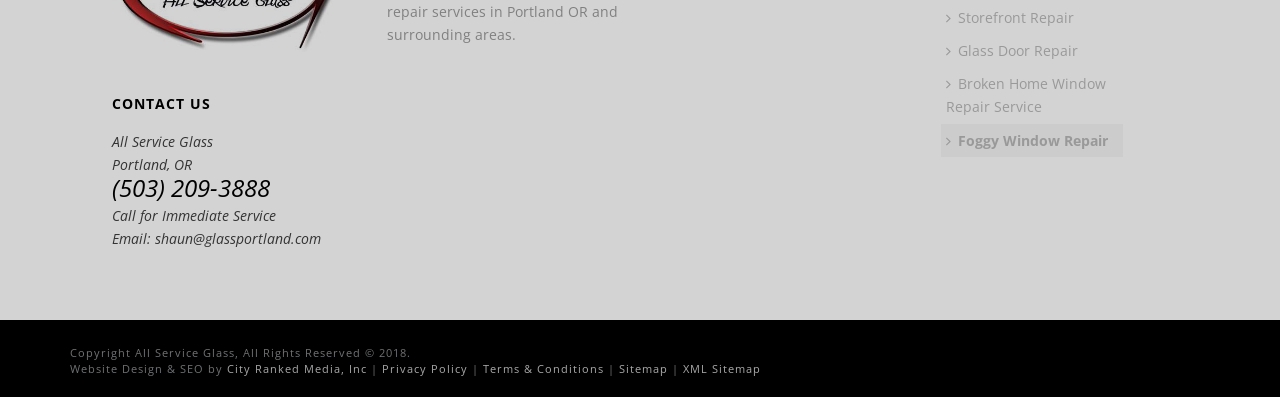What is the email address for contact?
Please provide a comprehensive answer based on the visual information in the image.

The email address for contact can be found in the 'CONTACT US' section, which is located in the top-left part of the webpage. It is listed as 'Email: shaun@glassportland.com'.